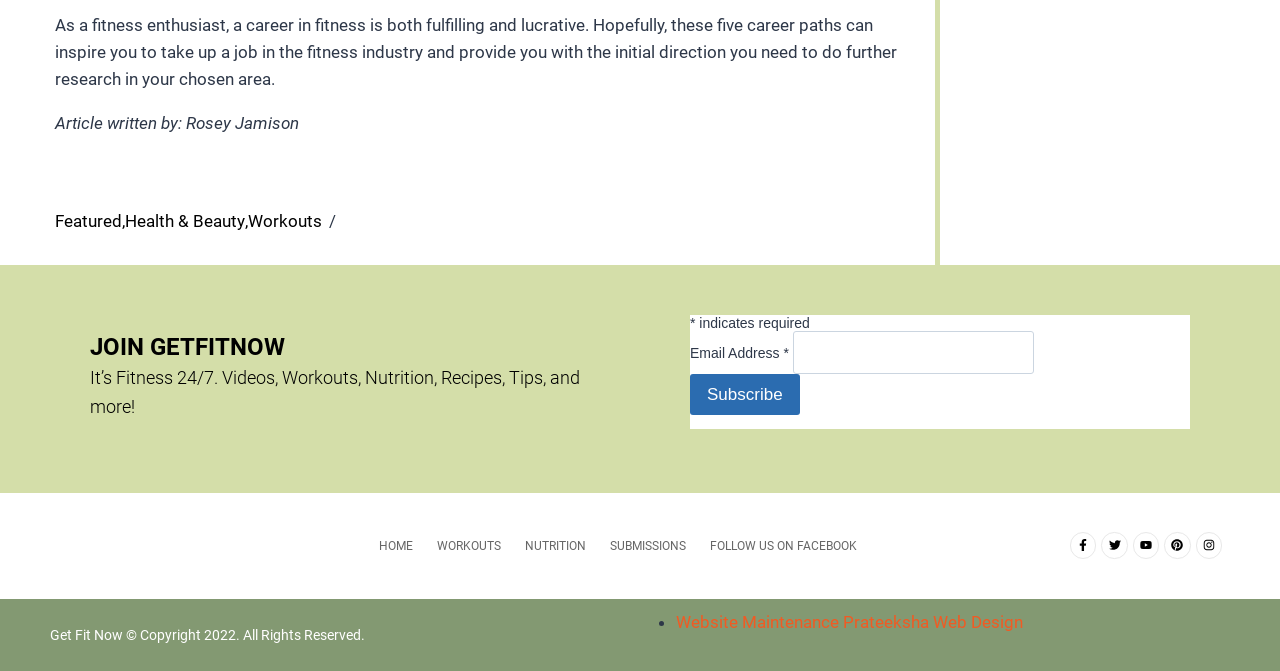Find the bounding box coordinates for the UI element that matches this description: "name="subscribe" value="Subscribe"".

[0.539, 0.557, 0.625, 0.618]